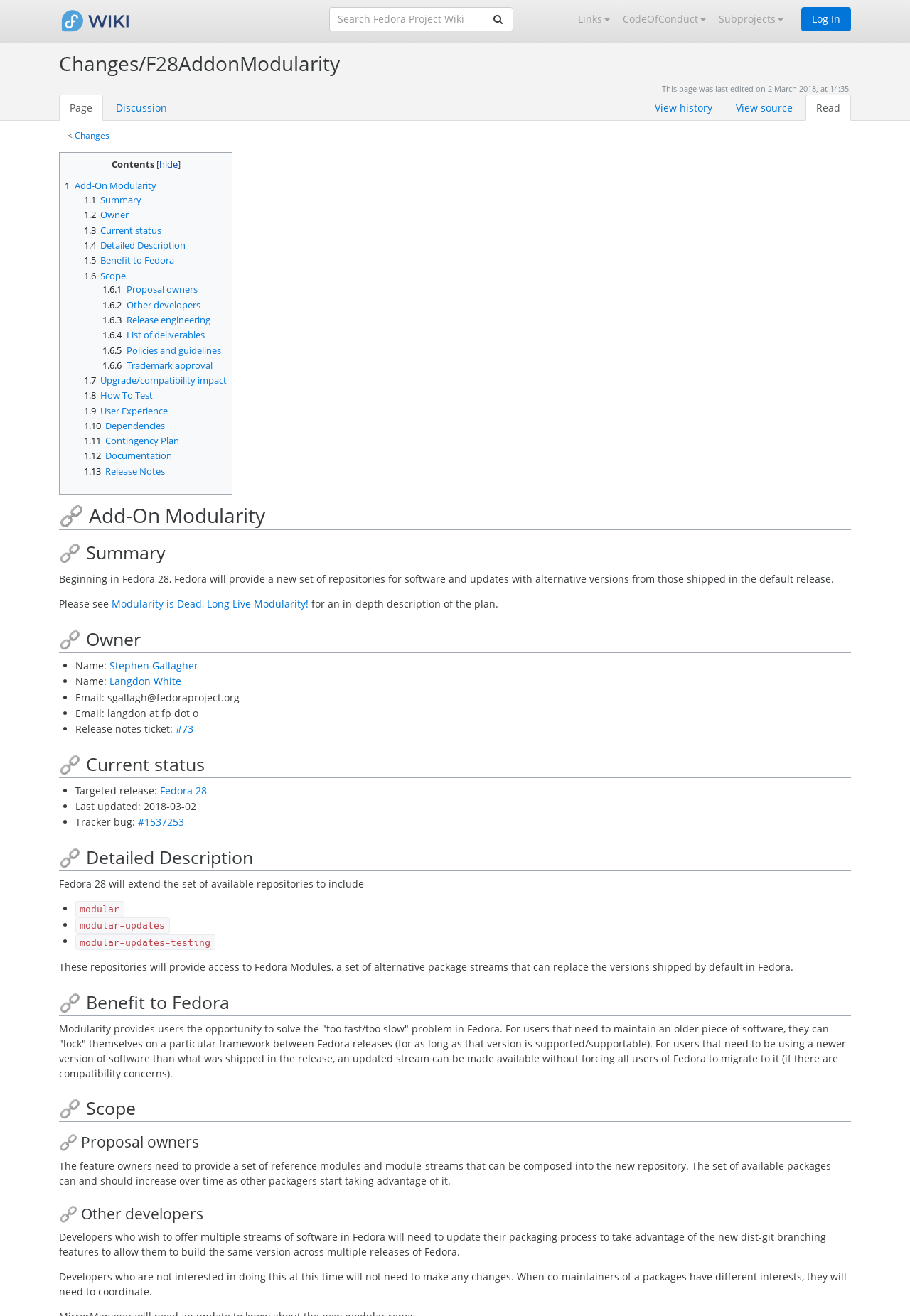Provide the bounding box coordinates of the HTML element described as: "1.11 Contingency Plan". The bounding box coordinates should be four float numbers between 0 and 1, i.e., [left, top, right, bottom].

[0.092, 0.33, 0.197, 0.34]